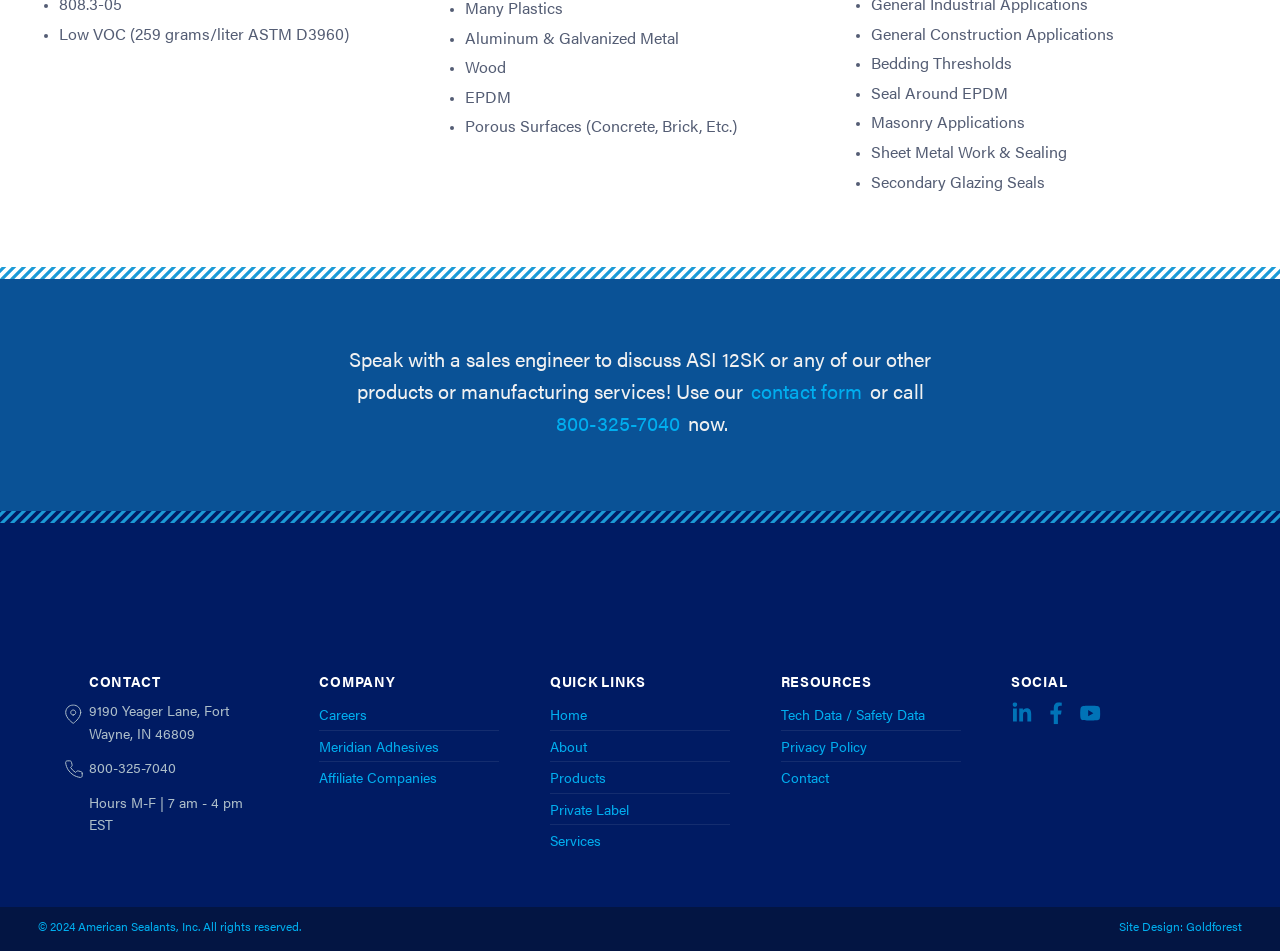Please find the bounding box coordinates of the element that must be clicked to perform the given instruction: "Contact us using the contact form". The coordinates should be four float numbers from 0 to 1, i.e., [left, top, right, bottom].

[0.584, 0.394, 0.675, 0.428]